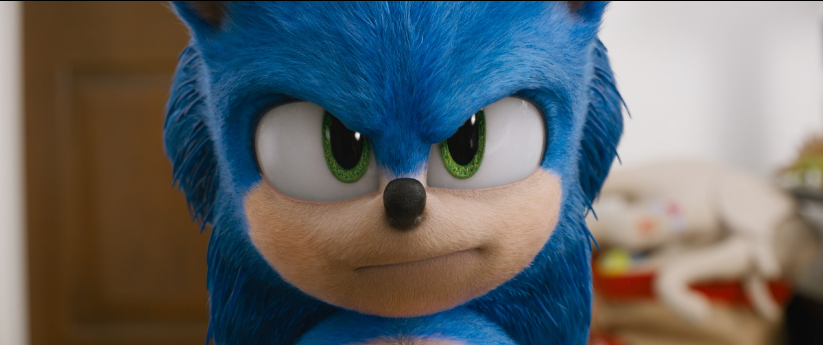What is the color of Sonic's eyes?
Answer the question with as much detail as possible.

The caption highlights Sonic's expressive green eyes, which are a notable feature of his facial expression in the image.